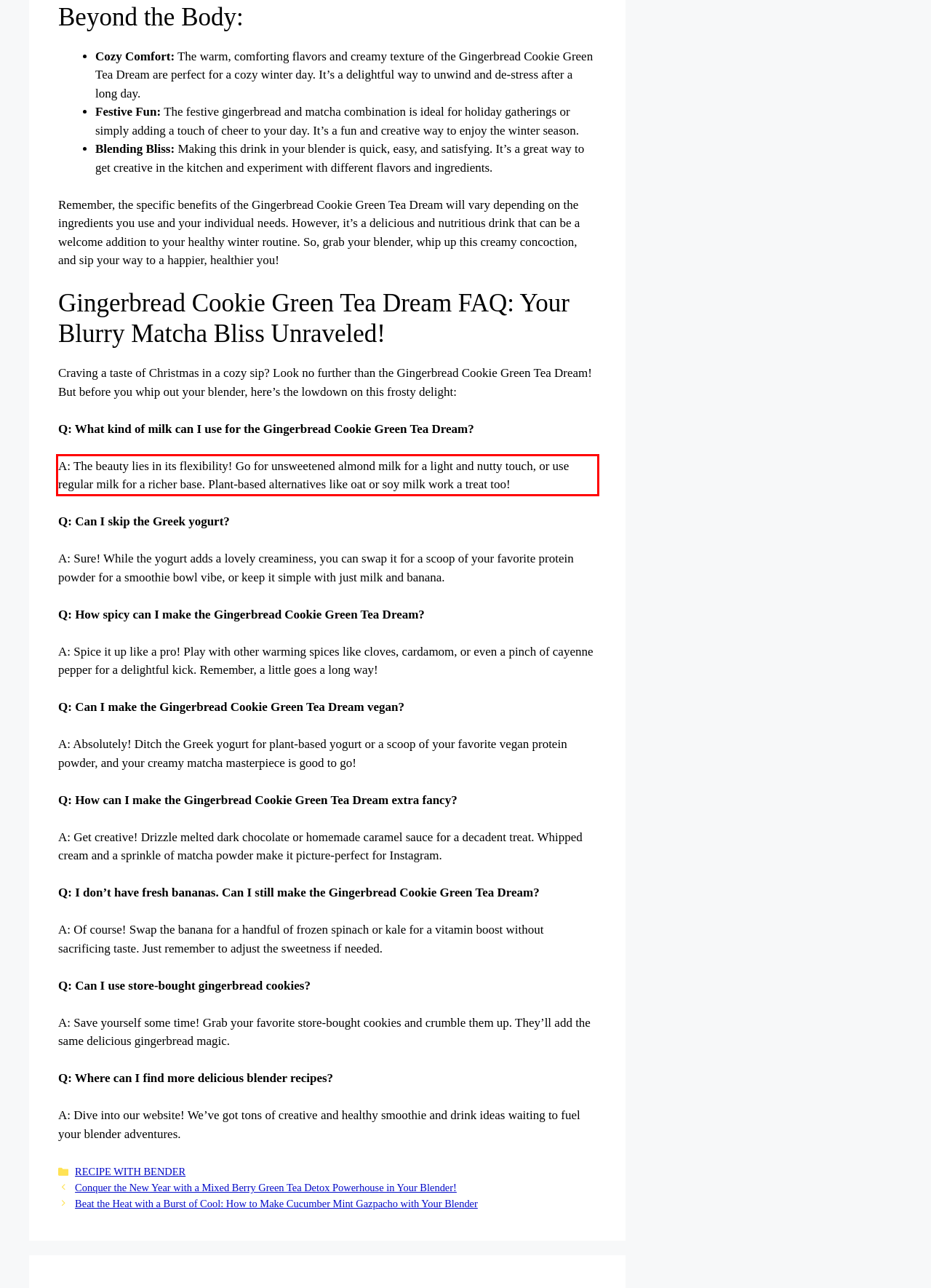You are provided with a screenshot of a webpage that includes a red bounding box. Extract and generate the text content found within the red bounding box.

A: The beauty lies in its flexibility! Go for unsweetened almond milk for a light and nutty touch, or use regular milk for a richer base. Plant-based alternatives like oat or soy milk work a treat too!